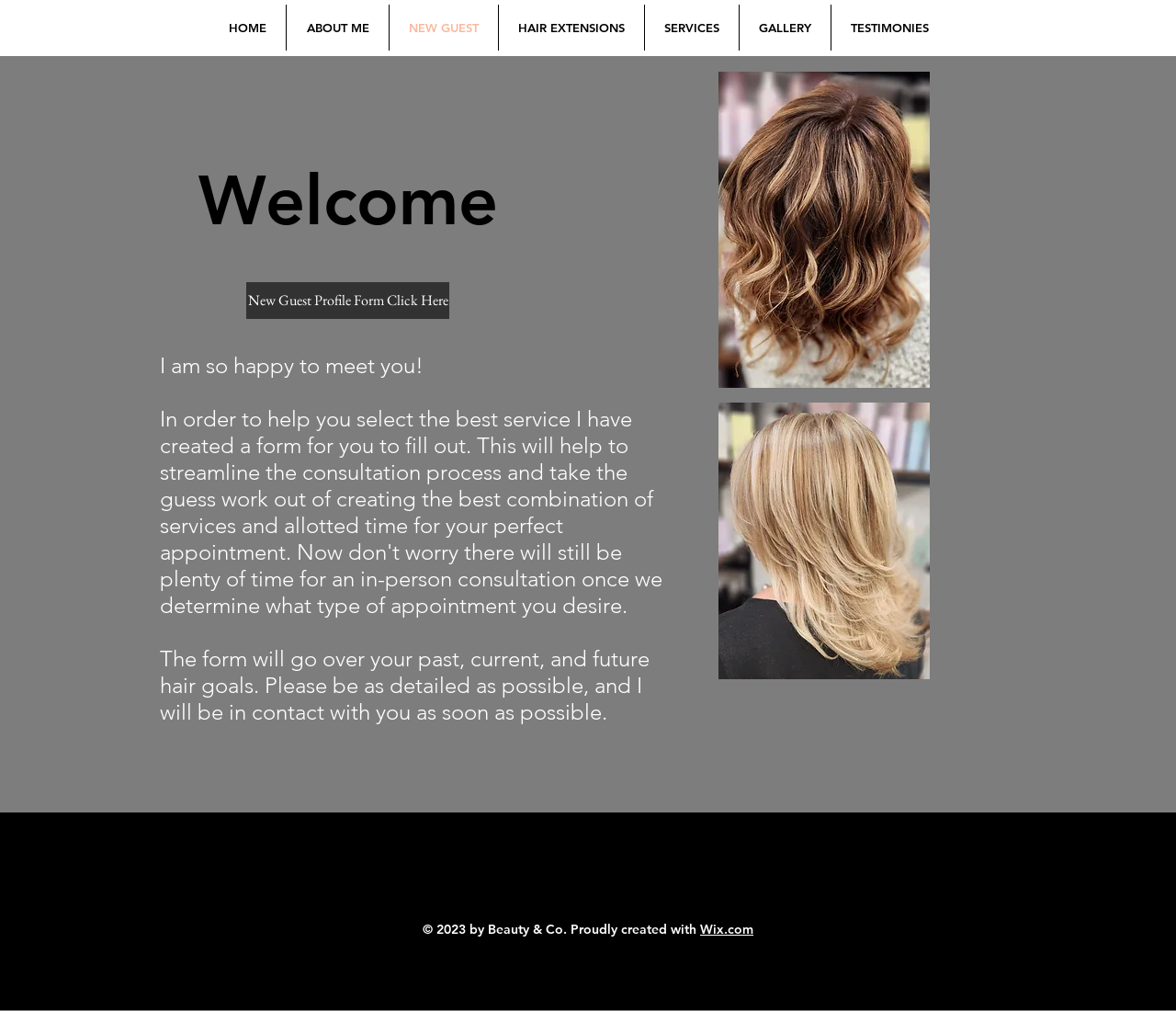Please determine the bounding box coordinates for the element with the description: "NEW GUEST".

[0.331, 0.005, 0.423, 0.05]